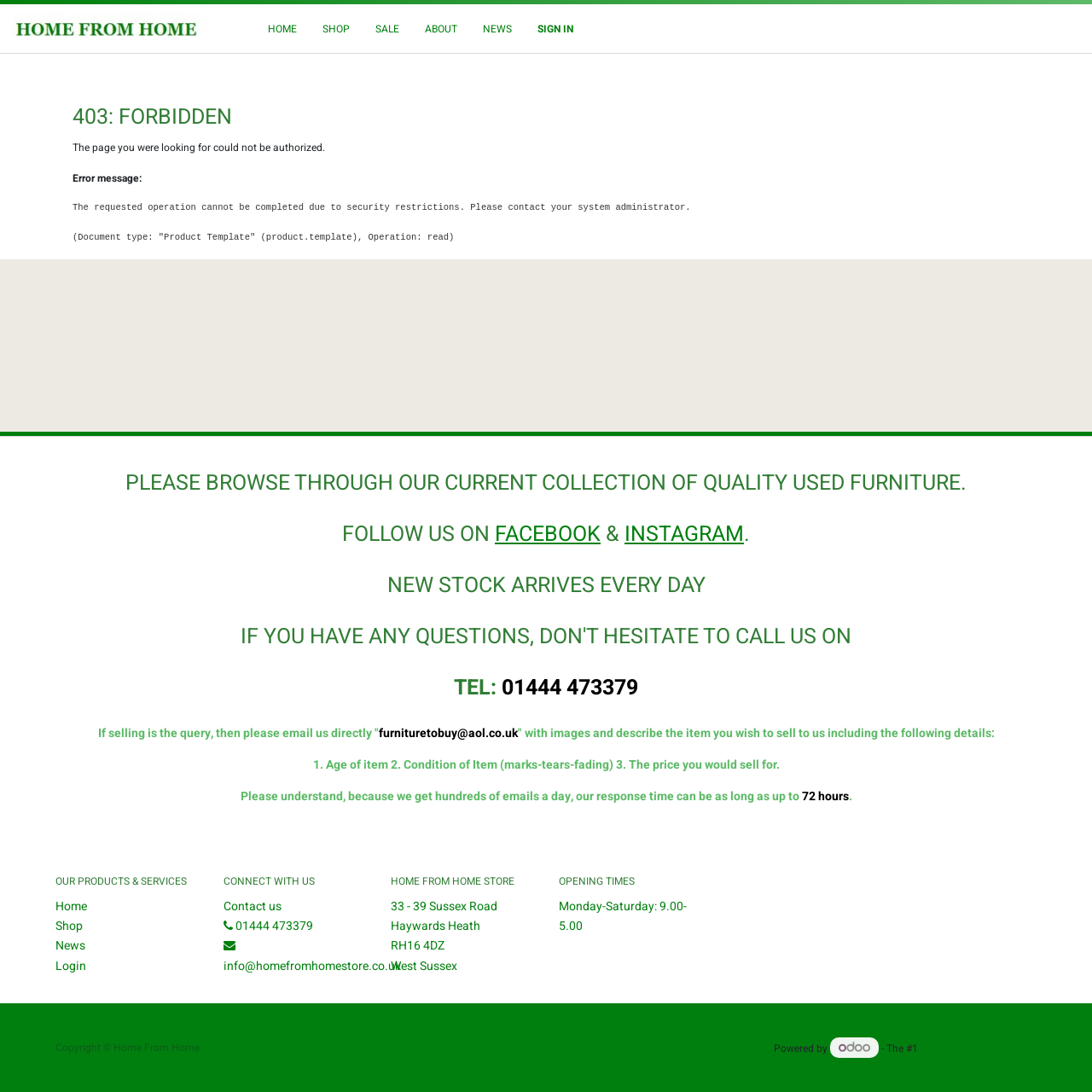What is the name of the platform that powers the website?
Look at the screenshot and respond with a single word or phrase.

Odoo